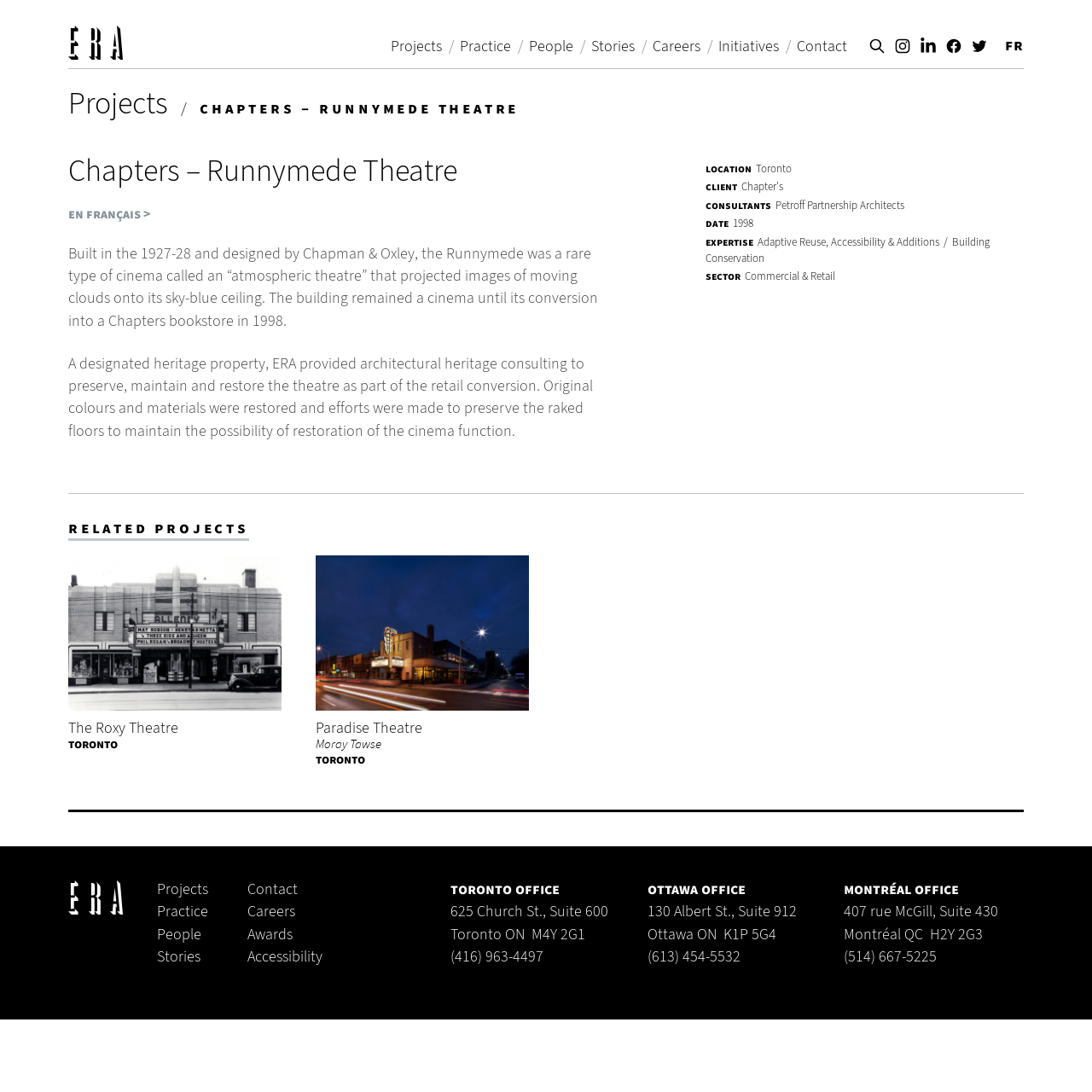Please predict the bounding box coordinates (top-left x, top-left y, bottom-right x, bottom-right y) for the UI element in the screenshot that fits the description: Careers

[0.227, 0.825, 0.271, 0.845]